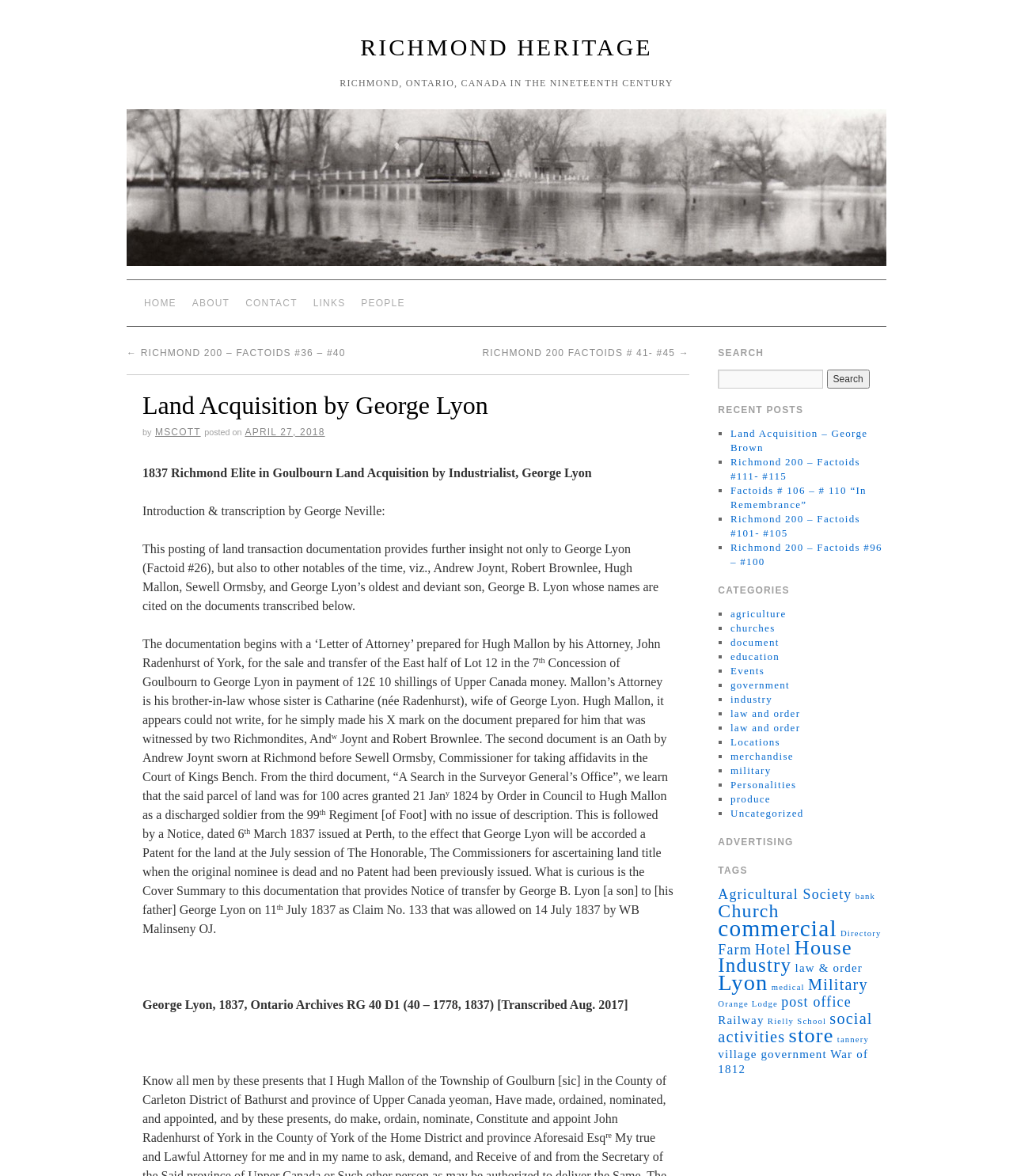Give a concise answer of one word or phrase to the question: 
What are the categories listed on the website?

agriculture, churches, document, etc.